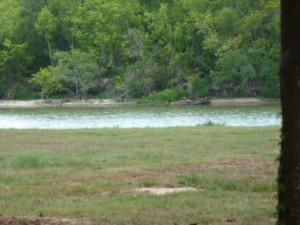Give an elaborate caption for the image.

This image titled "before sod removal" captures a serene view of a grassy landscape adjacent to a body of water, framed by lush greenery. The area appears untouched, showcasing a blend of open grasslands and tree line along the water's edge. This visual represents the site before any landscaping work has begun, highlighting the natural vegetation and terrain that will be transformed through sod removal and leveling. The tranquil setting suggests the ideal starting point for upcoming excavation work by Elite Excavation, reflecting their commitment to maintaining the integrity of the environment while enhancing the land for future use.